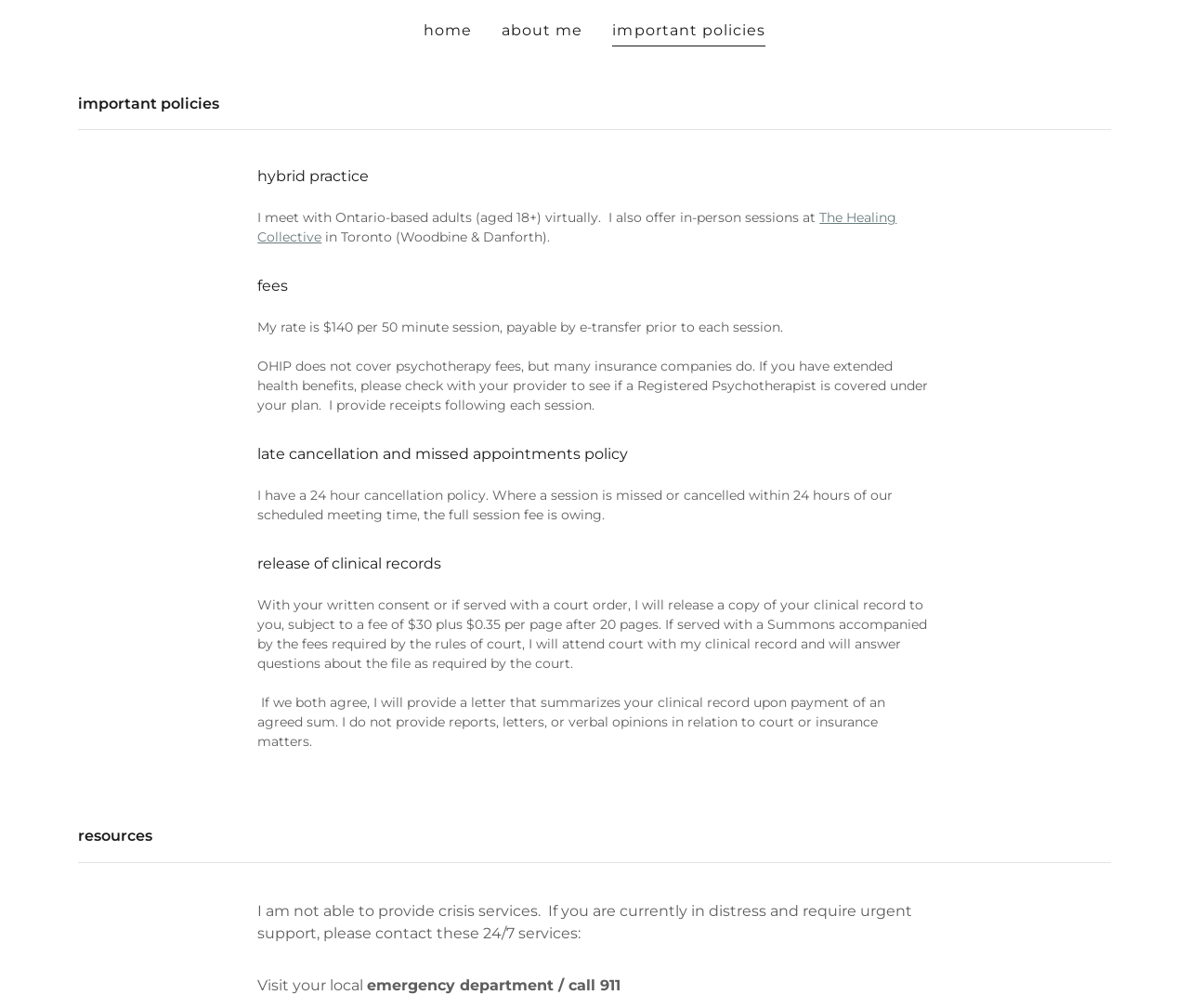Extract the bounding box coordinates for the UI element described by the text: "home". The coordinates should be in the form of [left, top, right, bottom] with values between 0 and 1.

[0.352, 0.014, 0.402, 0.047]